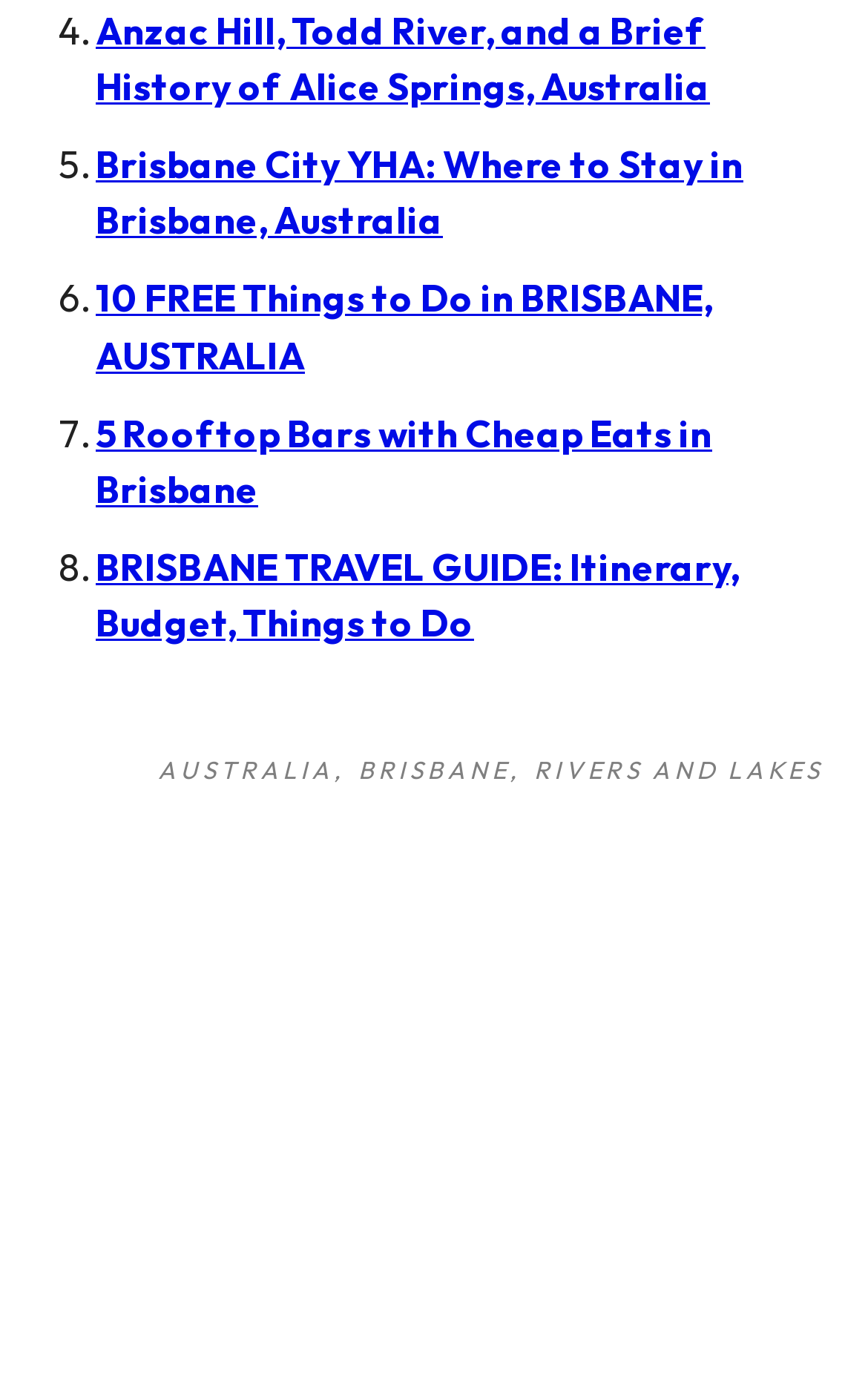How many rooftop bars are mentioned in the seventh link?
From the image, respond with a single word or phrase.

5